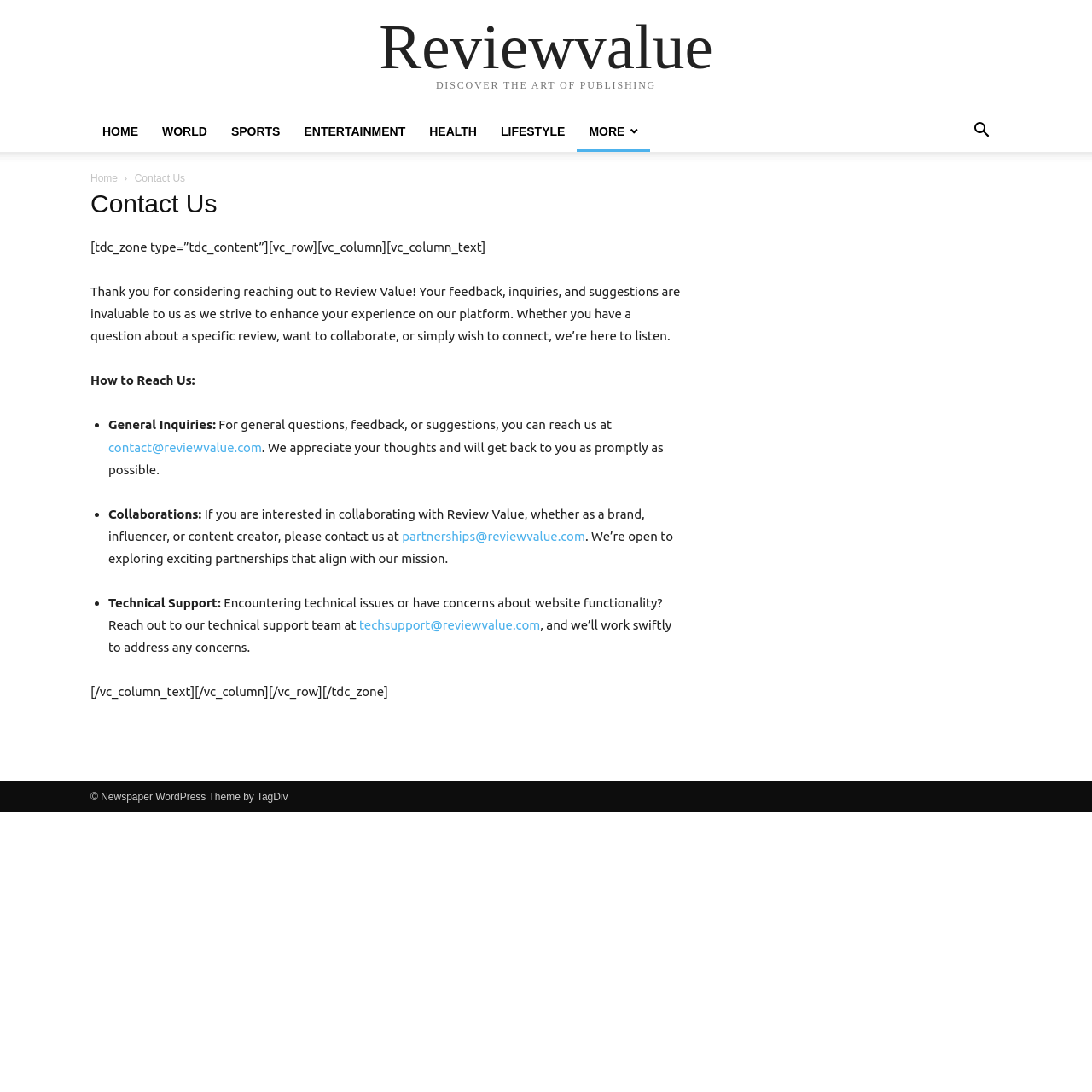What is the email address for general inquiries?
Give a single word or phrase as your answer by examining the image.

contact@reviewvalue.com